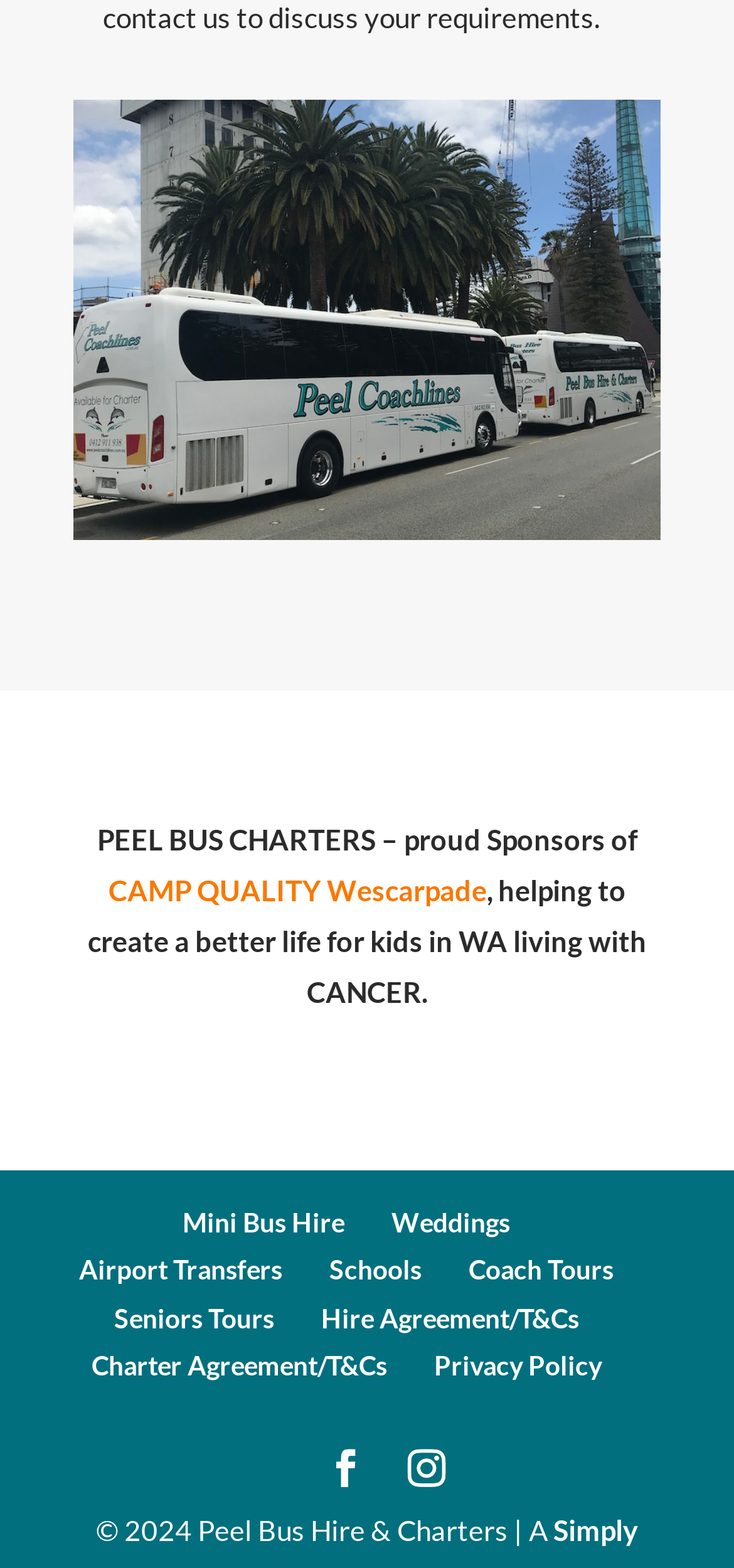Using the webpage screenshot, find the UI element described by SEARCH FOR RULINGS. Provide the bounding box coordinates in the format (top-left x, top-left y, bottom-right x, bottom-right y), ensuring all values are floating point numbers between 0 and 1.

None